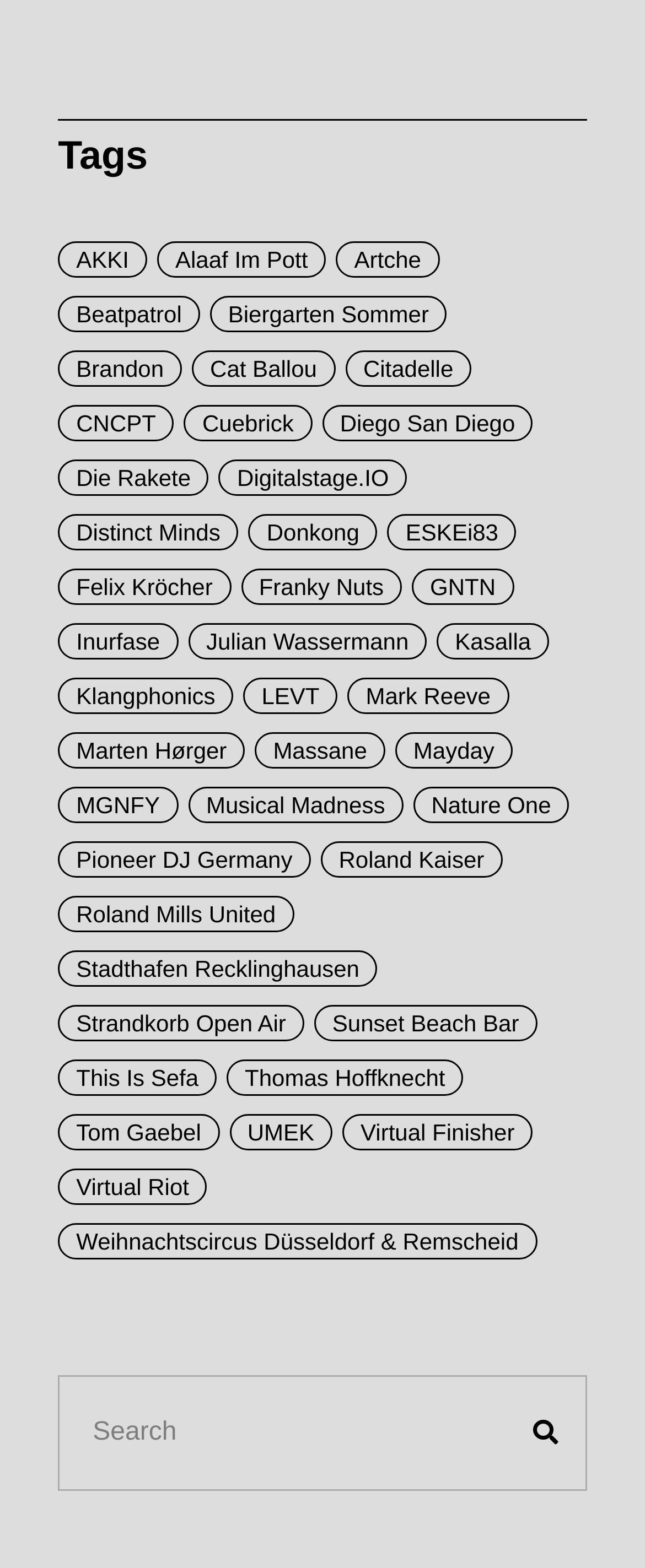Based on the image, please elaborate on the answer to the following question:
How many entries does Alaaf Im Pott have?

The link 'Alaaf im Pott (3 Einträge)' has a StaticText 'Alaaf Im Pott' and the number '3' in parentheses, indicating that Alaaf Im Pott has 3 entries.